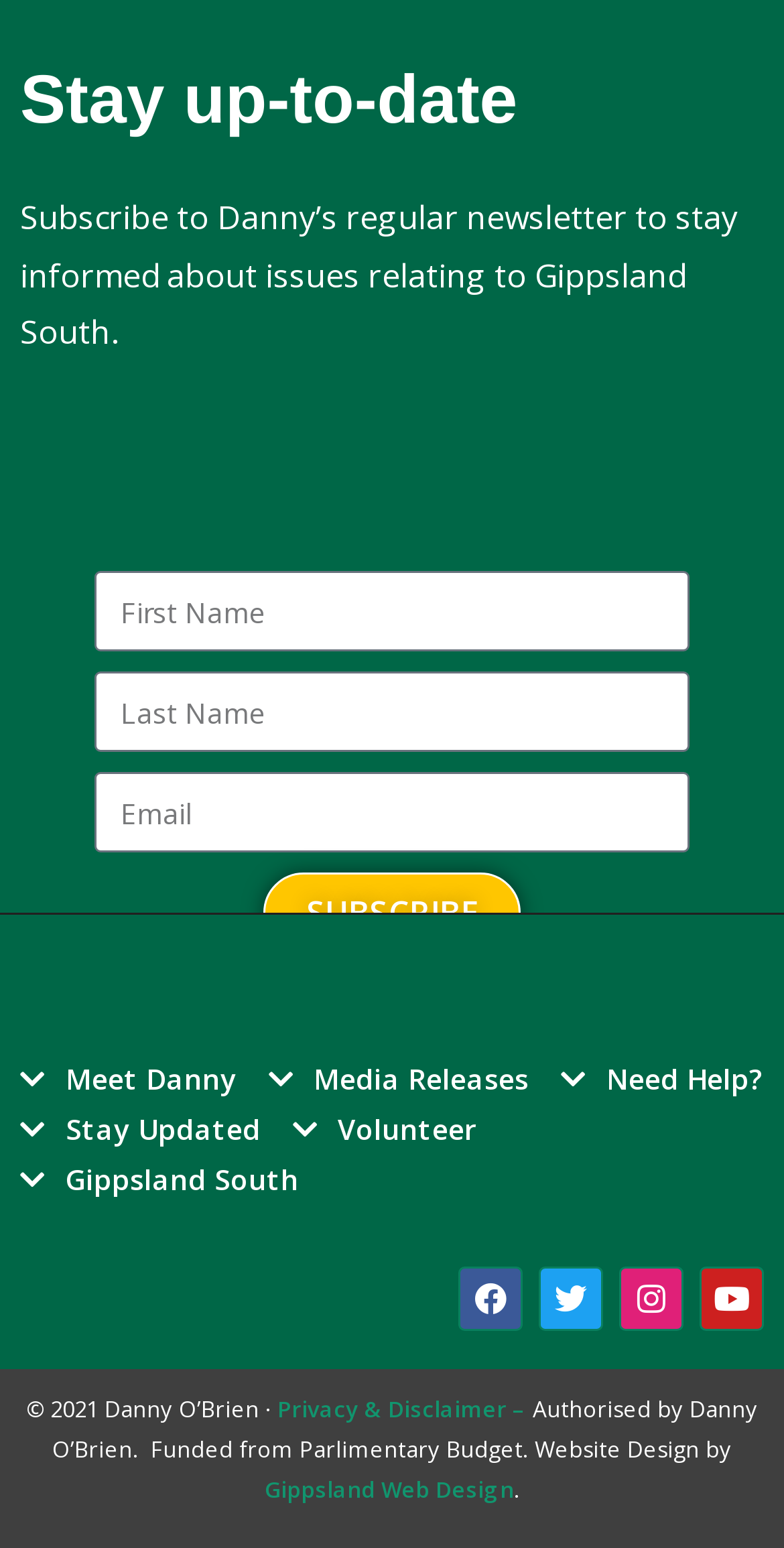Please find the bounding box coordinates for the clickable element needed to perform this instruction: "Learn more about Gippsland South".

[0.026, 0.746, 0.381, 0.779]